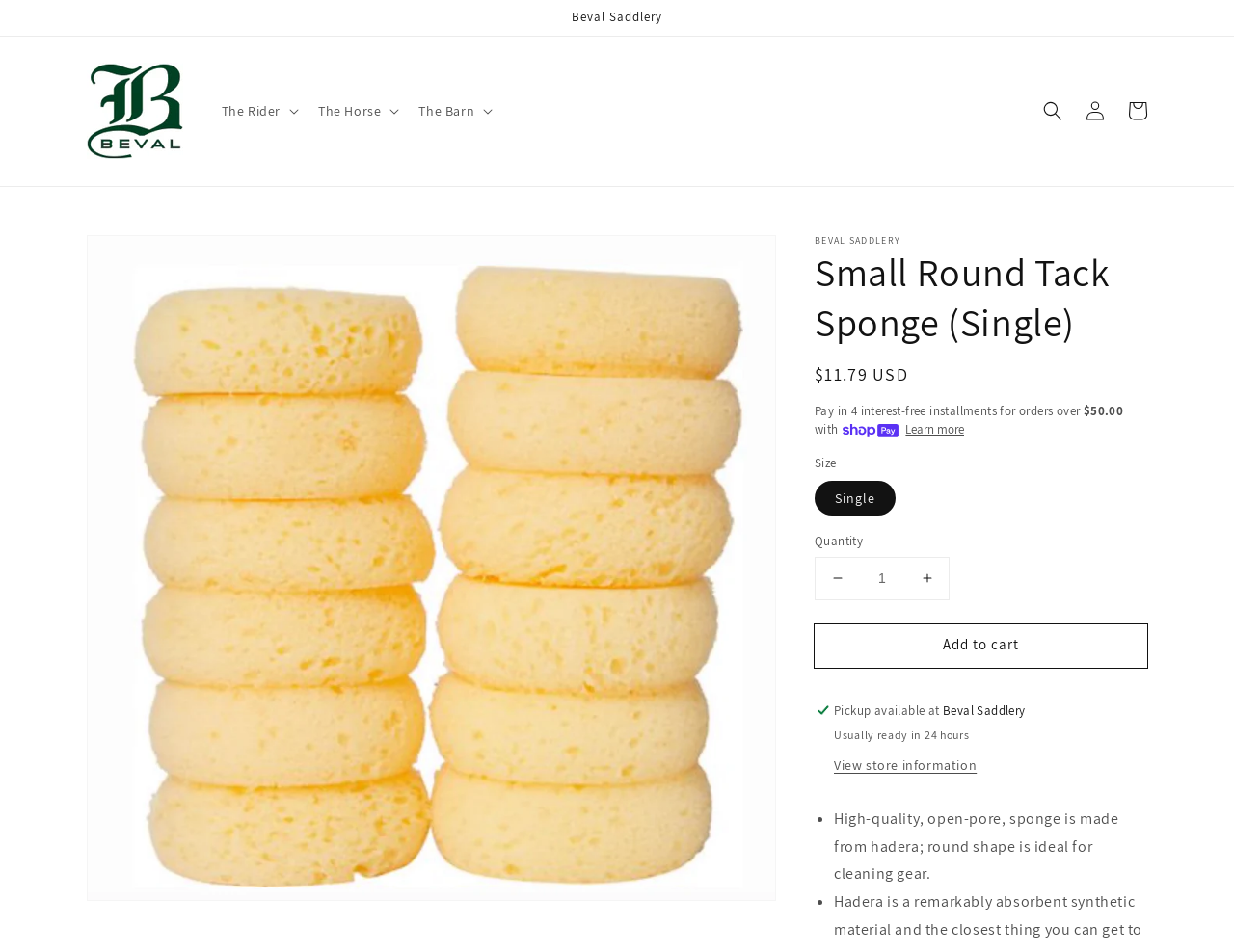Please locate the bounding box coordinates of the element that needs to be clicked to achieve the following instruction: "Click the 'Log in' button". The coordinates should be four float numbers between 0 and 1, i.e., [left, top, right, bottom].

[0.87, 0.095, 0.905, 0.139]